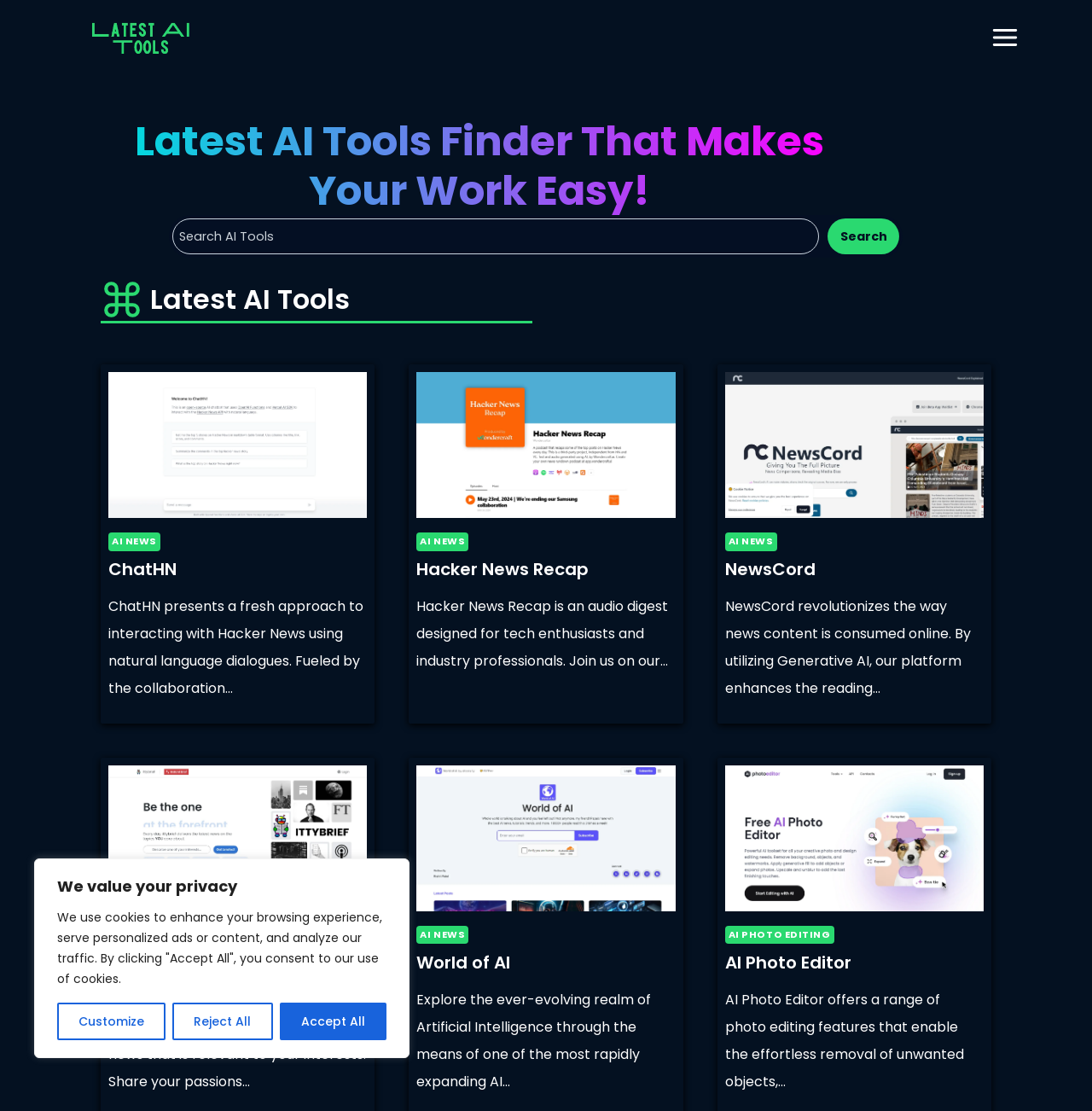Please find the bounding box for the following UI element description. Provide the coordinates in (top-left x, top-left y, bottom-right x, bottom-right y) format, with values between 0 and 1: Customize

[0.052, 0.902, 0.152, 0.936]